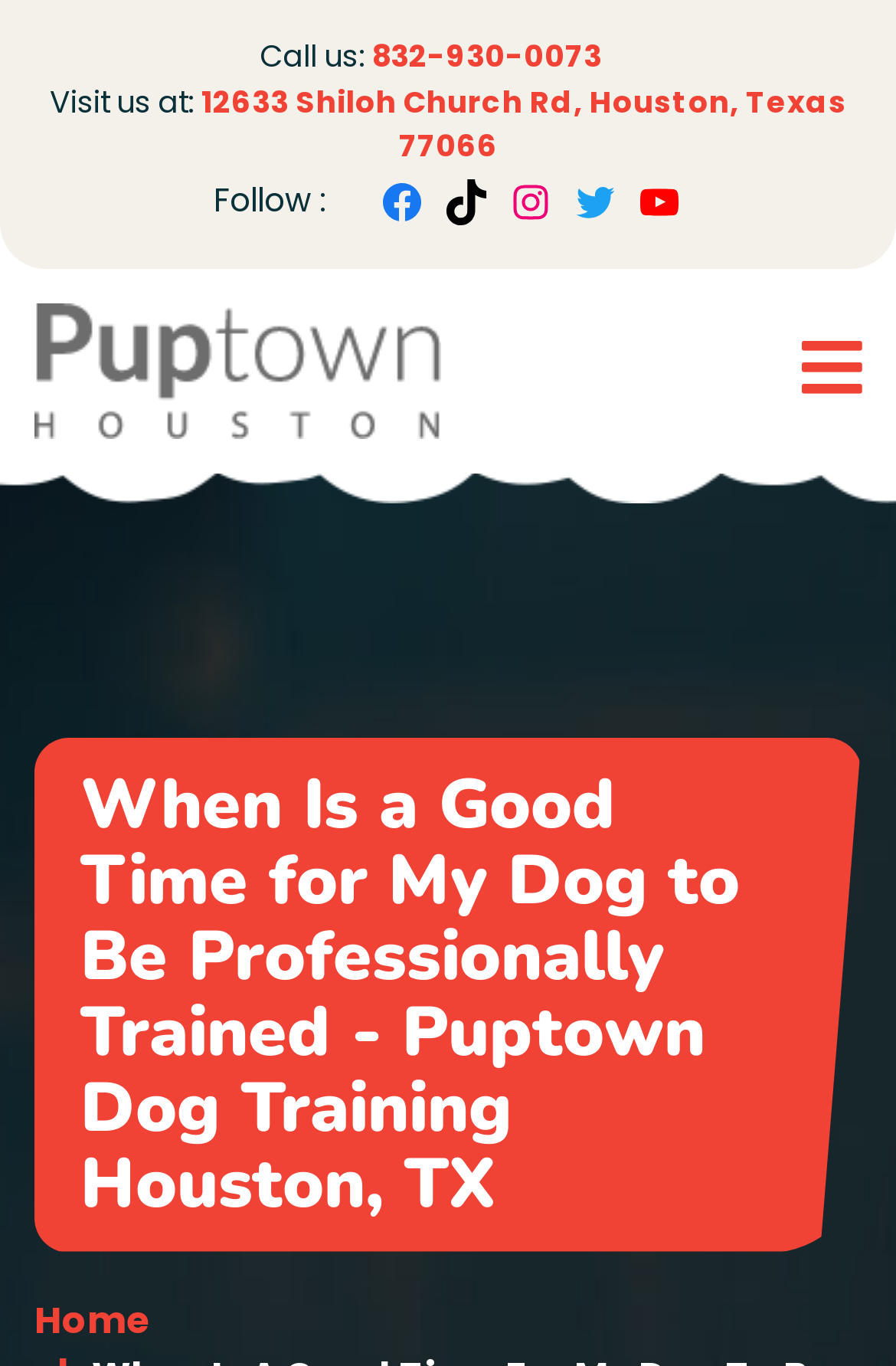Locate the bounding box coordinates of the segment that needs to be clicked to meet this instruction: "Visit the Facebook page".

[0.423, 0.13, 0.474, 0.164]